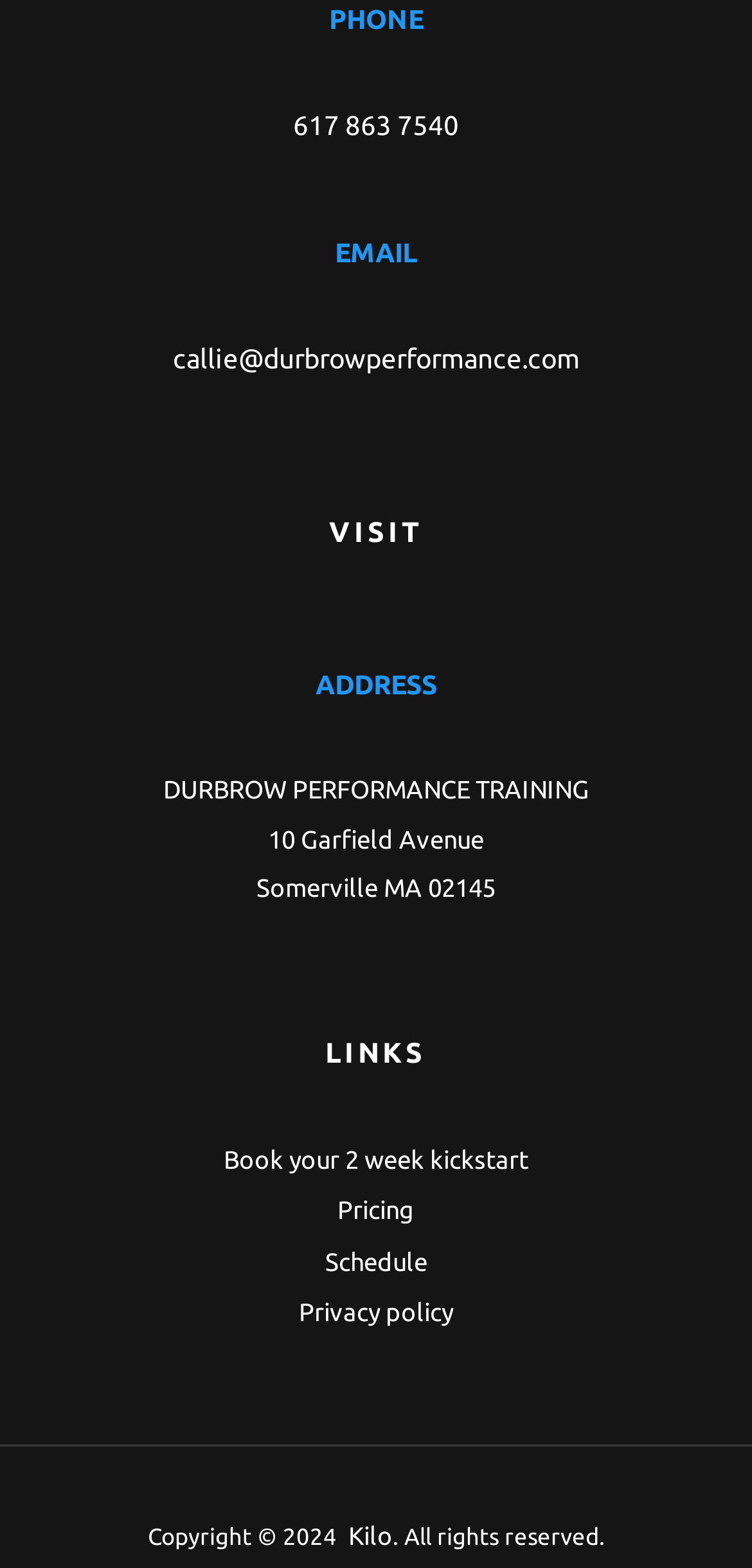What is the email address to contact?
Look at the screenshot and respond with one word or a short phrase.

callie@durbrowperformance.com